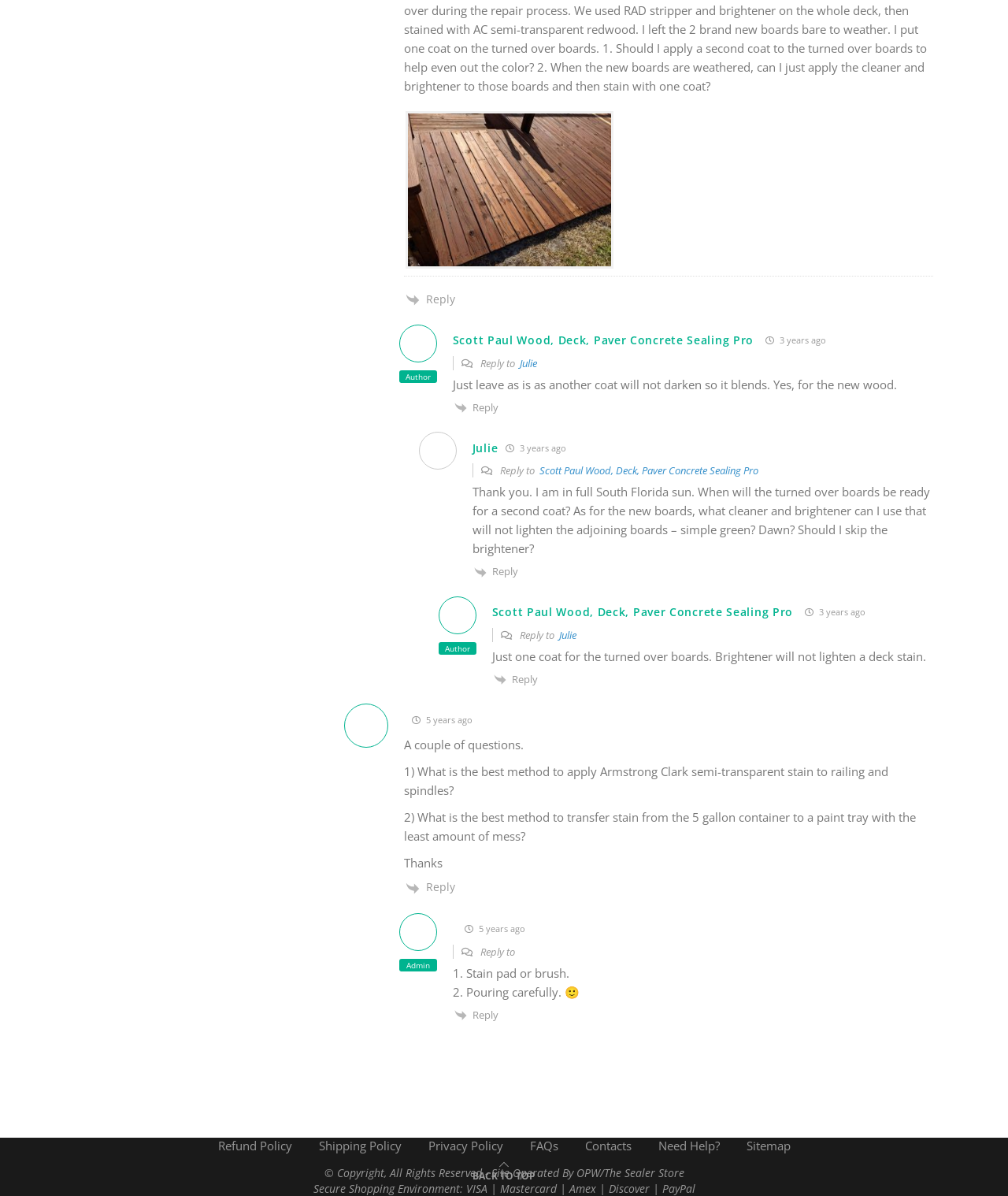Please find the bounding box coordinates of the clickable region needed to complete the following instruction: "View the refund policy". The bounding box coordinates must consist of four float numbers between 0 and 1, i.e., [left, top, right, bottom].

[0.216, 0.951, 0.289, 0.965]